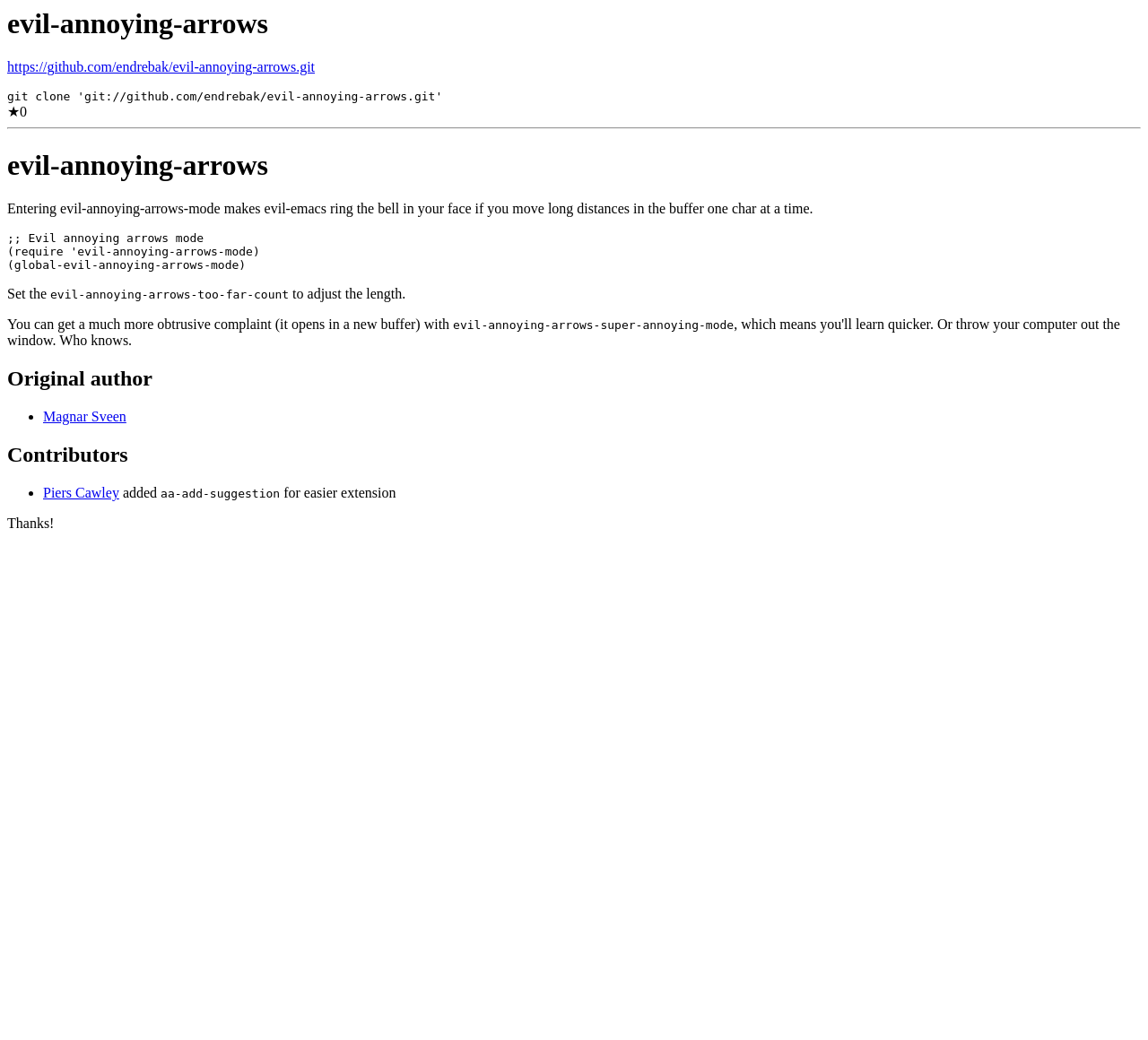Given the element description, predict the bounding box coordinates in the format (top-left x, top-left y, bottom-right x, bottom-right y), using floating point numbers between 0 and 1: WWE

None